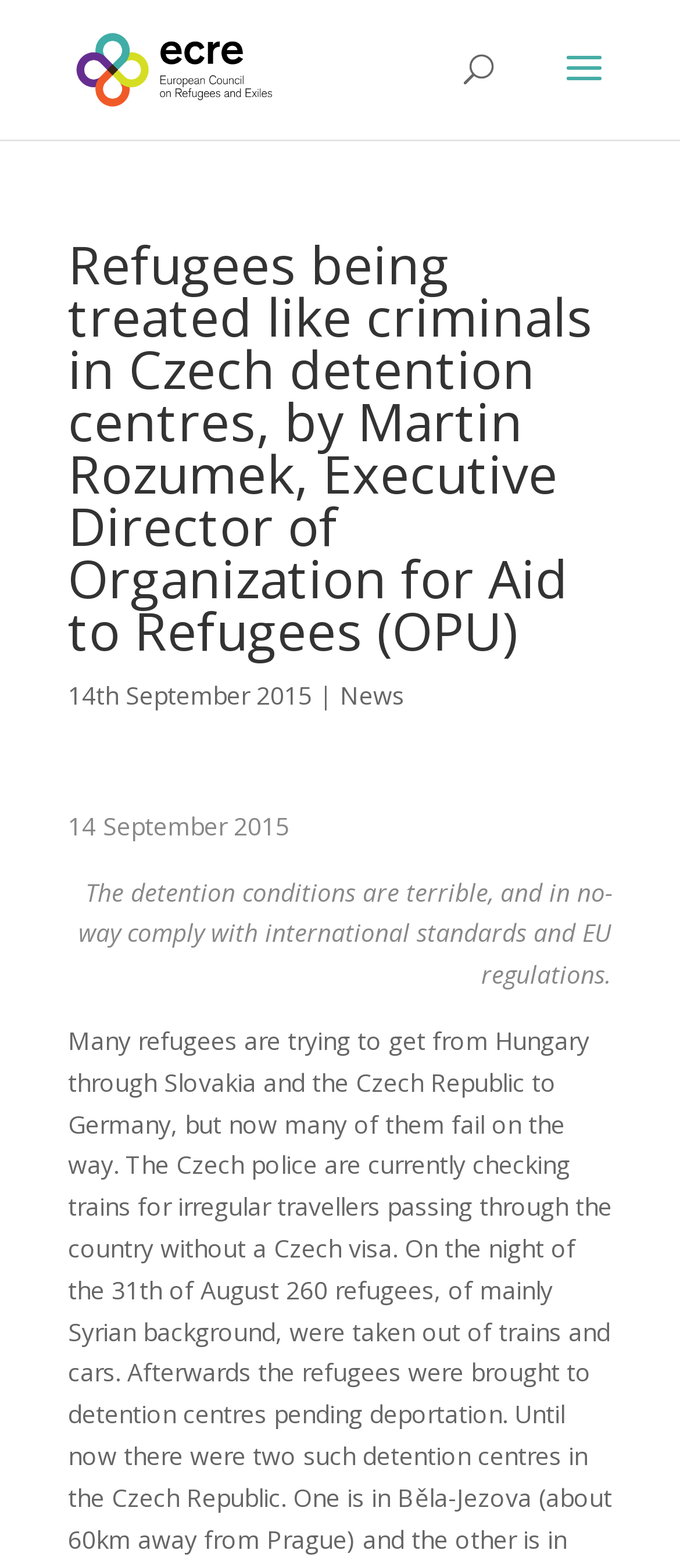Write a detailed summary of the webpage, including text, images, and layout.

The webpage appears to be an article or news page, with a focus on refugees being treated like criminals in Czech detention centers. At the top left of the page, there is a link to the European Council on Refugees and Exiles (ECRE), accompanied by an image with the same name. 

Below this, there is a search bar spanning across the top of the page. Underneath the search bar, a prominent heading reads "Refugees being treated like criminals in Czech detention centres, by Martin Rozumek, Executive Director of Organization for Aid to Refugees (OPU)". 

To the right of the heading, there is a date "14th September 2015" followed by a vertical bar, and then a link to "News". Below this, the date "14 September 2015" is repeated. 

The main content of the article begins with a quote, "The detention conditions are terrible, and in no-way comply with international standards and EU regulations." This text is positioned near the top center of the page.